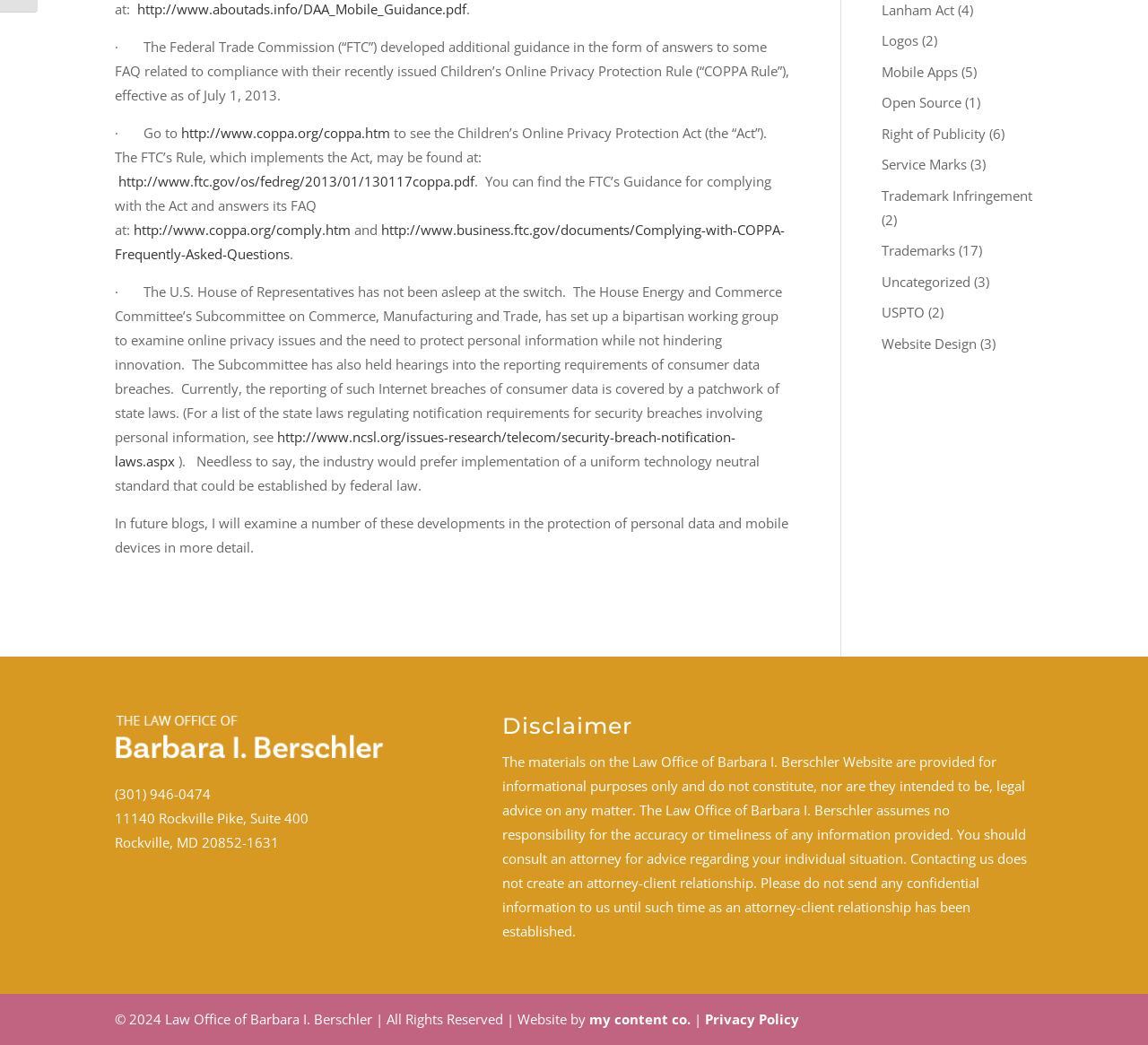Can you find the bounding box coordinates for the UI element given this description: "http://www.business.ftc.gov/documents/Complying-with-COPPA-Frequently-Asked-Questions"? Provide the coordinates as four float numbers between 0 and 1: [left, top, right, bottom].

[0.1, 0.211, 0.684, 0.252]